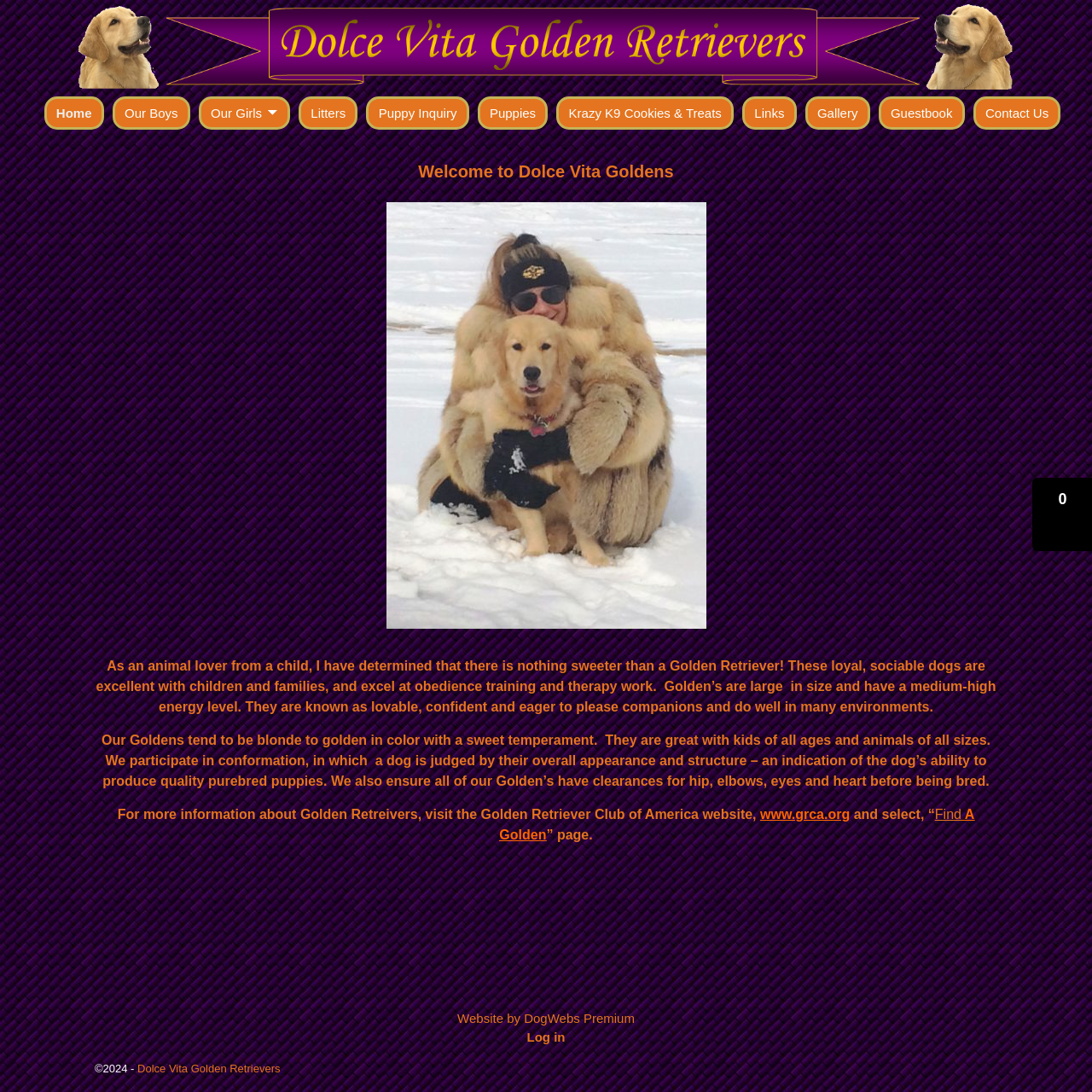What is the purpose of the 'Puppy Inquiry' link?
Give a single word or phrase as your answer by examining the image.

To inquire about puppies